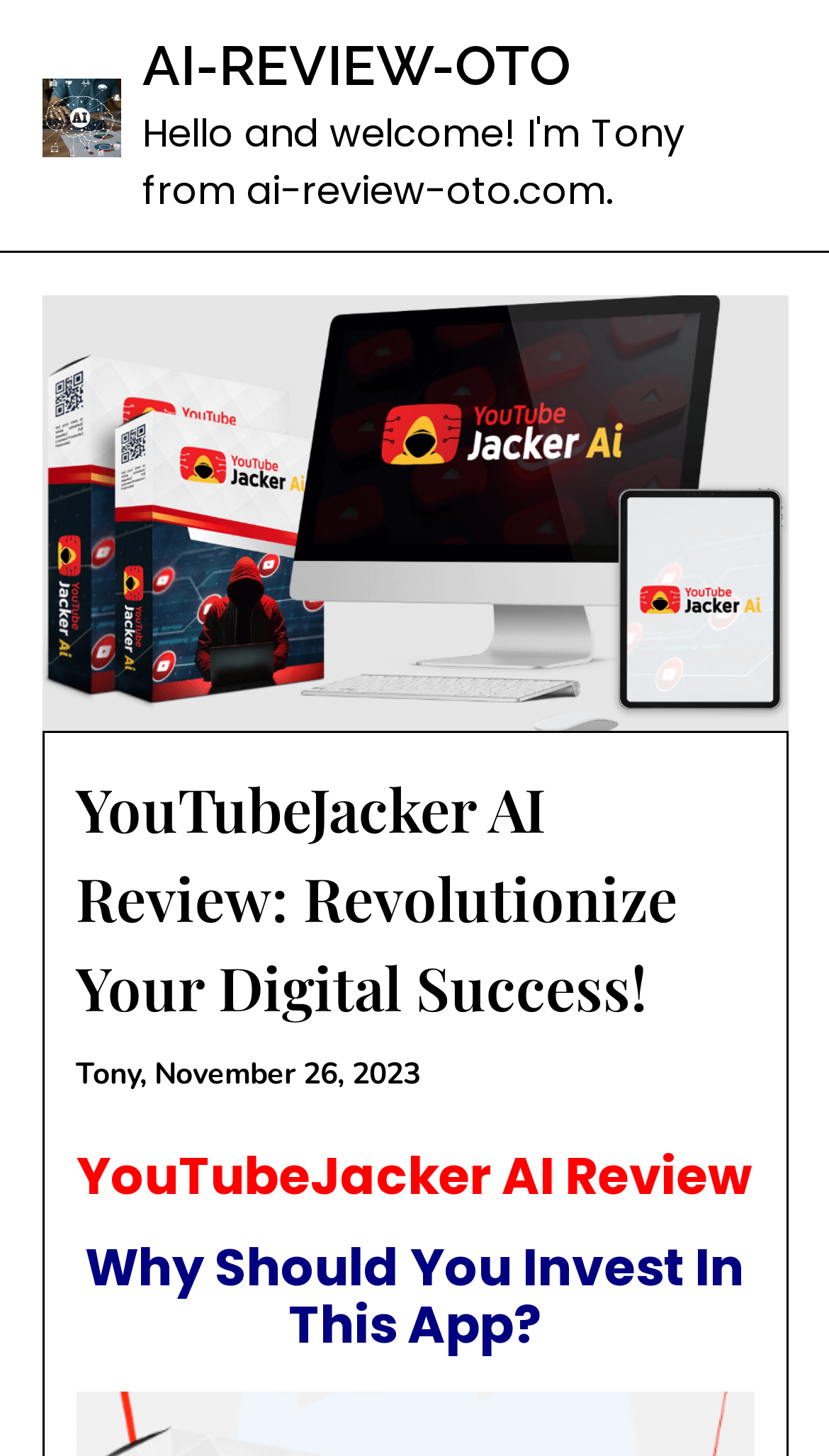Find the bounding box of the web element that fits this description: "AI-REVIEW-OTO".

[0.171, 0.022, 0.95, 0.071]